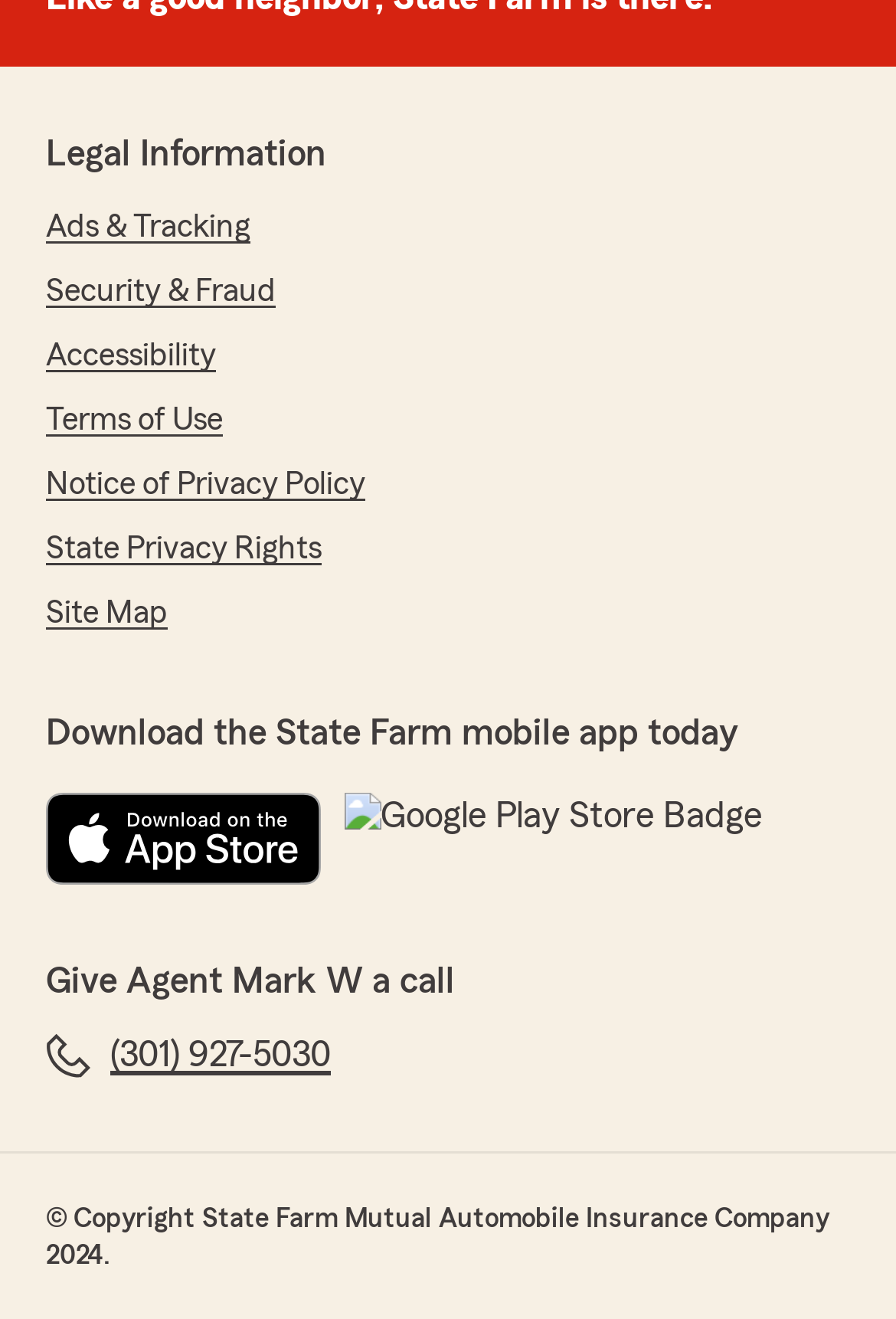Identify the bounding box for the described UI element: "(301) 927-5030".

[0.051, 0.783, 0.369, 0.818]